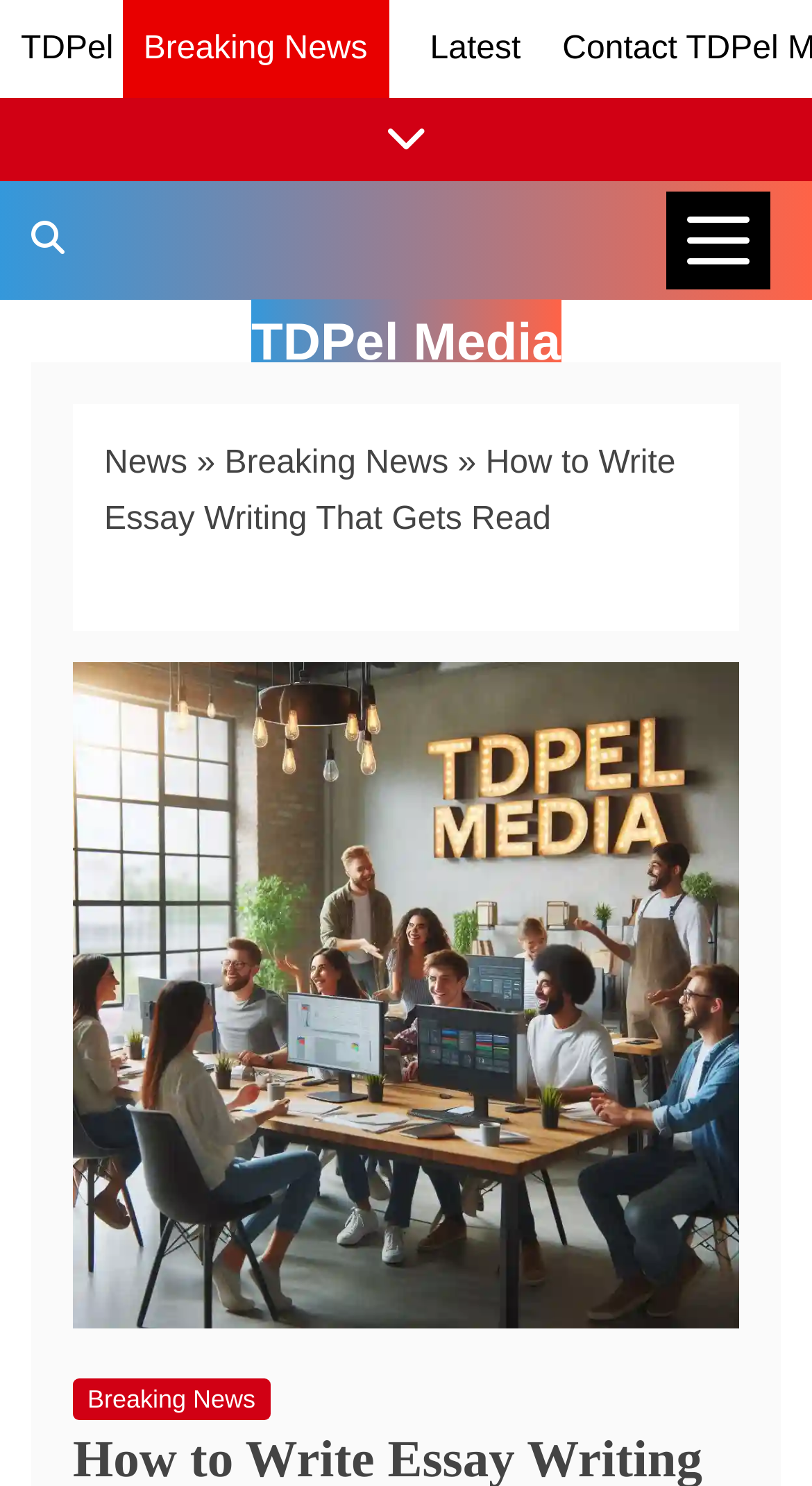Please identify the primary heading of the webpage and give its text content.

How to Write Essay Writing That Gets Read